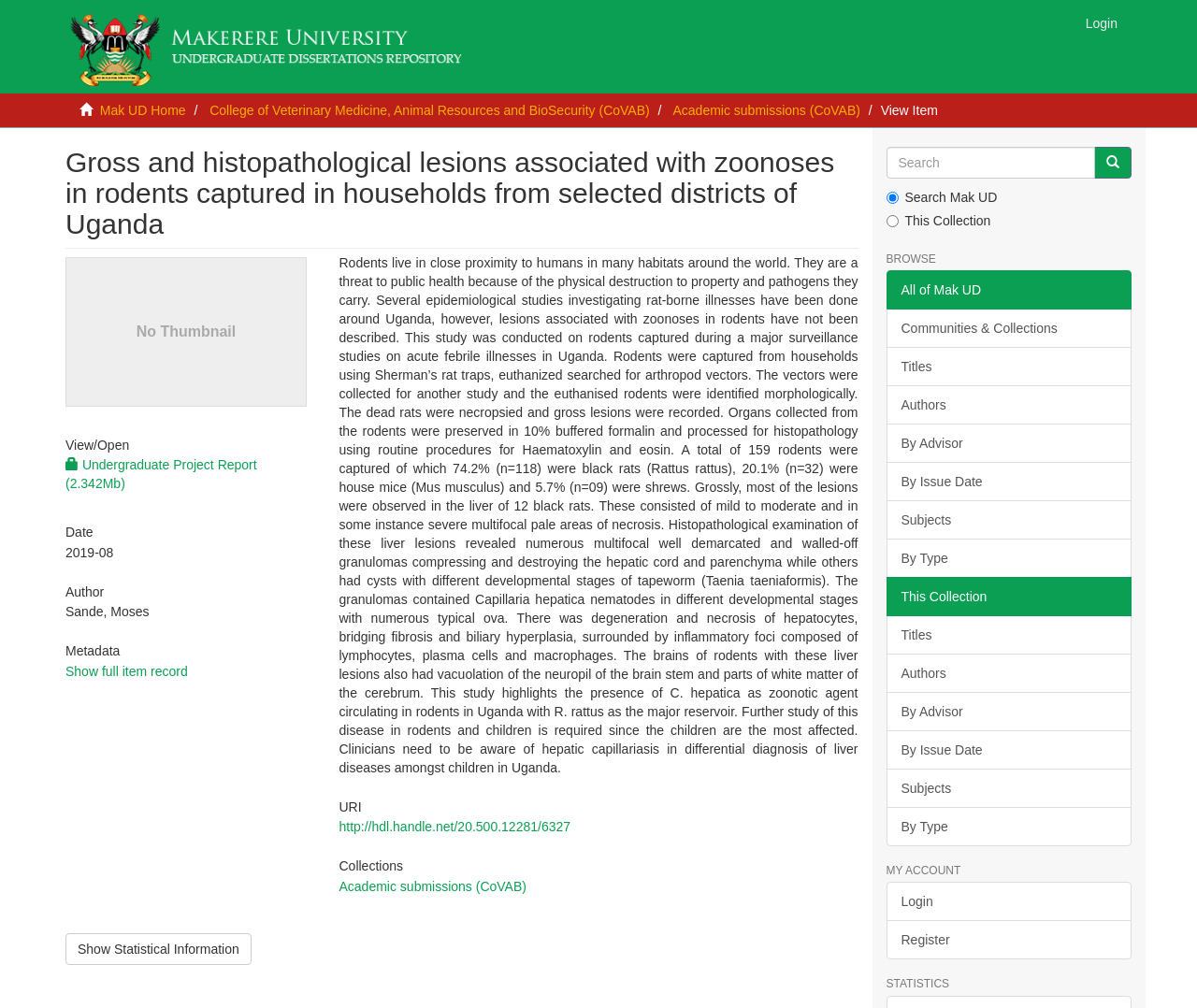By analyzing the image, answer the following question with a detailed response: What is the date of this report?

I can see that the webpage has a static text '2019-08' under the heading 'Date', which suggests that the date of this report is August 2019.